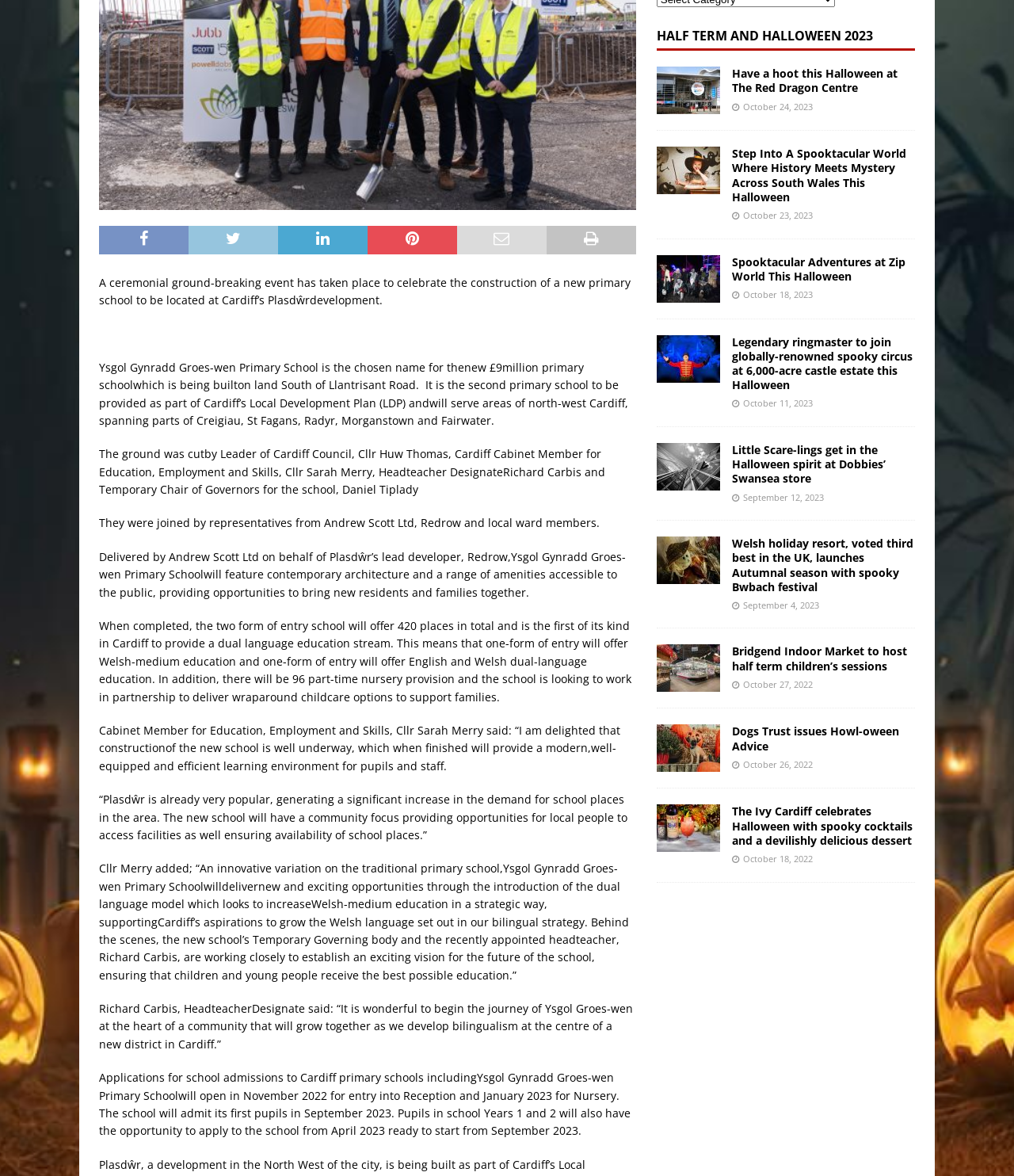Provide the bounding box coordinates for the UI element that is described as: "October 11, 2023".

[0.733, 0.338, 0.801, 0.348]